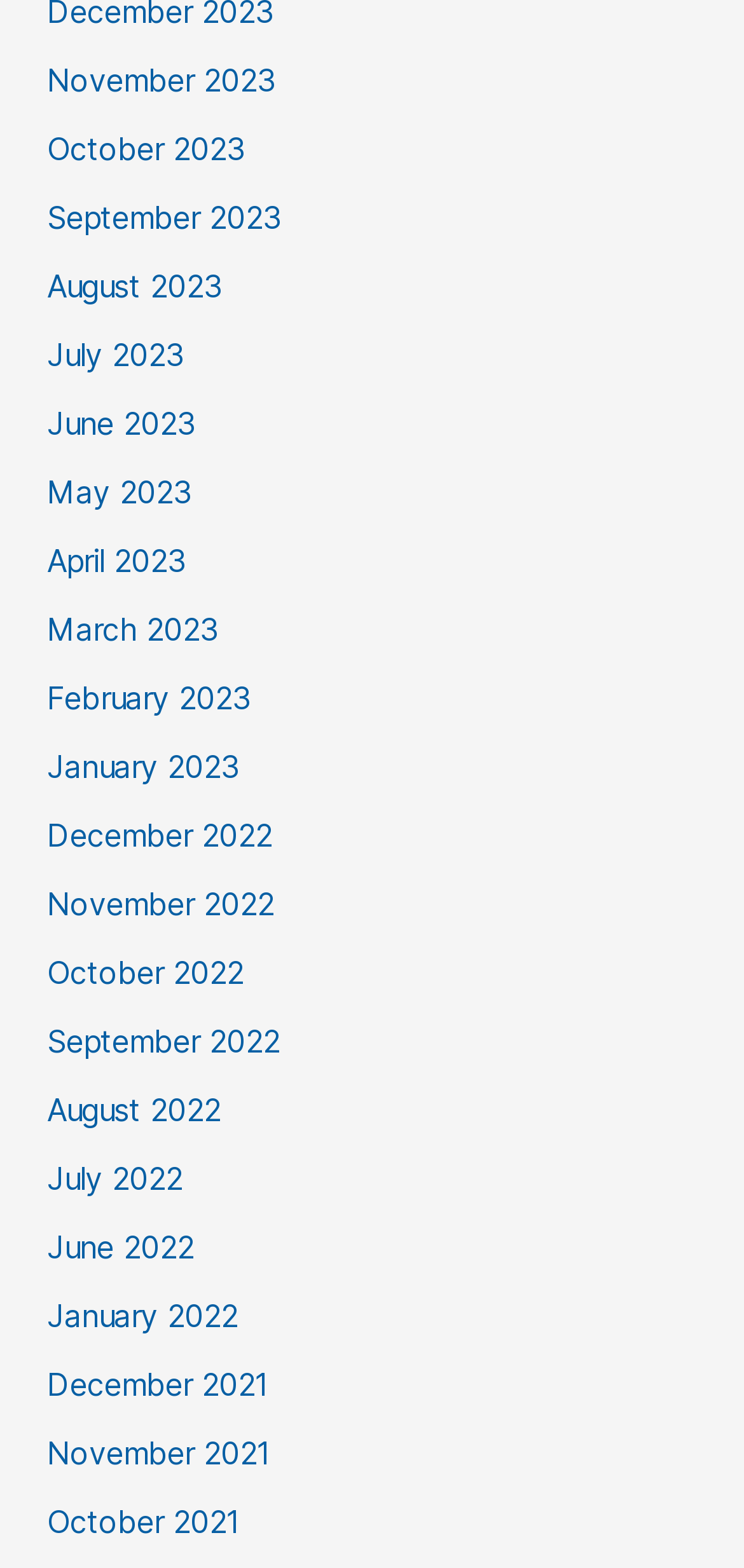Examine the screenshot and answer the question in as much detail as possible: What is the most recent month listed?

By examining the list of links, I can see that the topmost link is 'November 2023', which suggests that it is the most recent month listed.